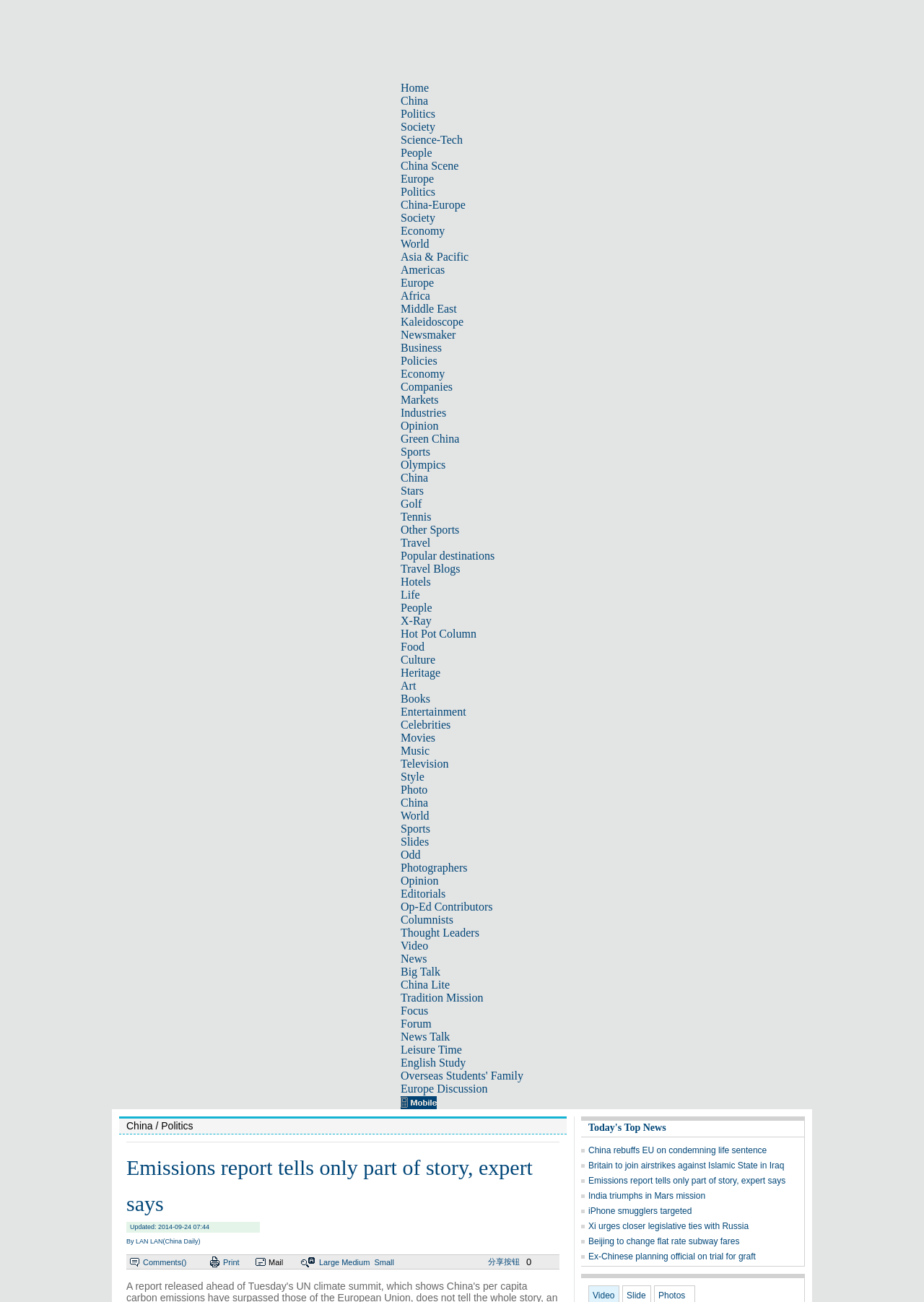Using the given description, provide the bounding box coordinates formatted as (top-left x, top-left y, bottom-right x, bottom-right y), with all values being floating point numbers between 0 and 1. Description: Society

[0.434, 0.093, 0.471, 0.102]